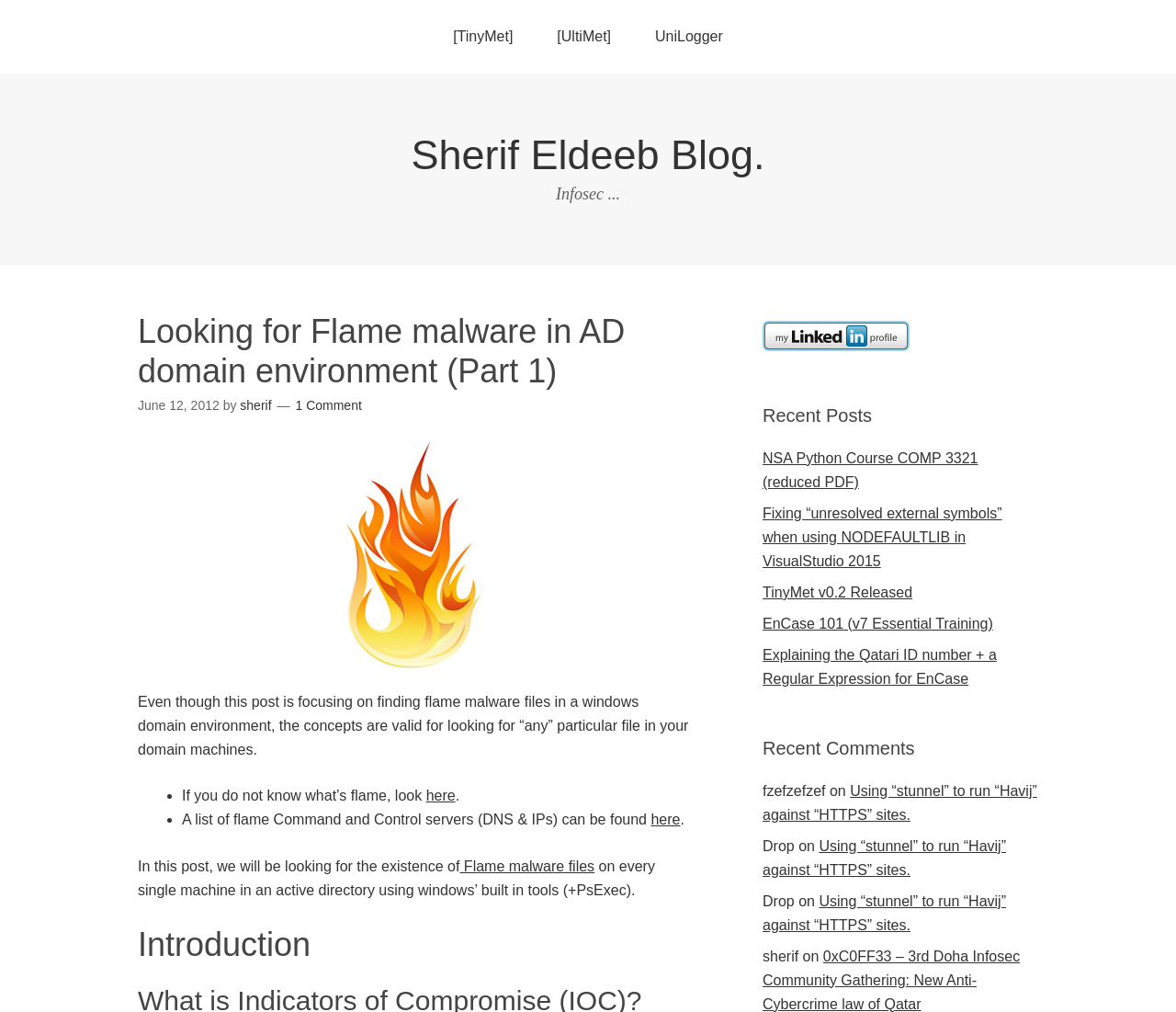What is the name of the blog?
Respond to the question with a well-detailed and thorough answer.

The name of the blog is Sherif Eldeeb Blog, which can be inferred from the heading 'Sherif Eldeeb Blog.' located at the top of the webpage.